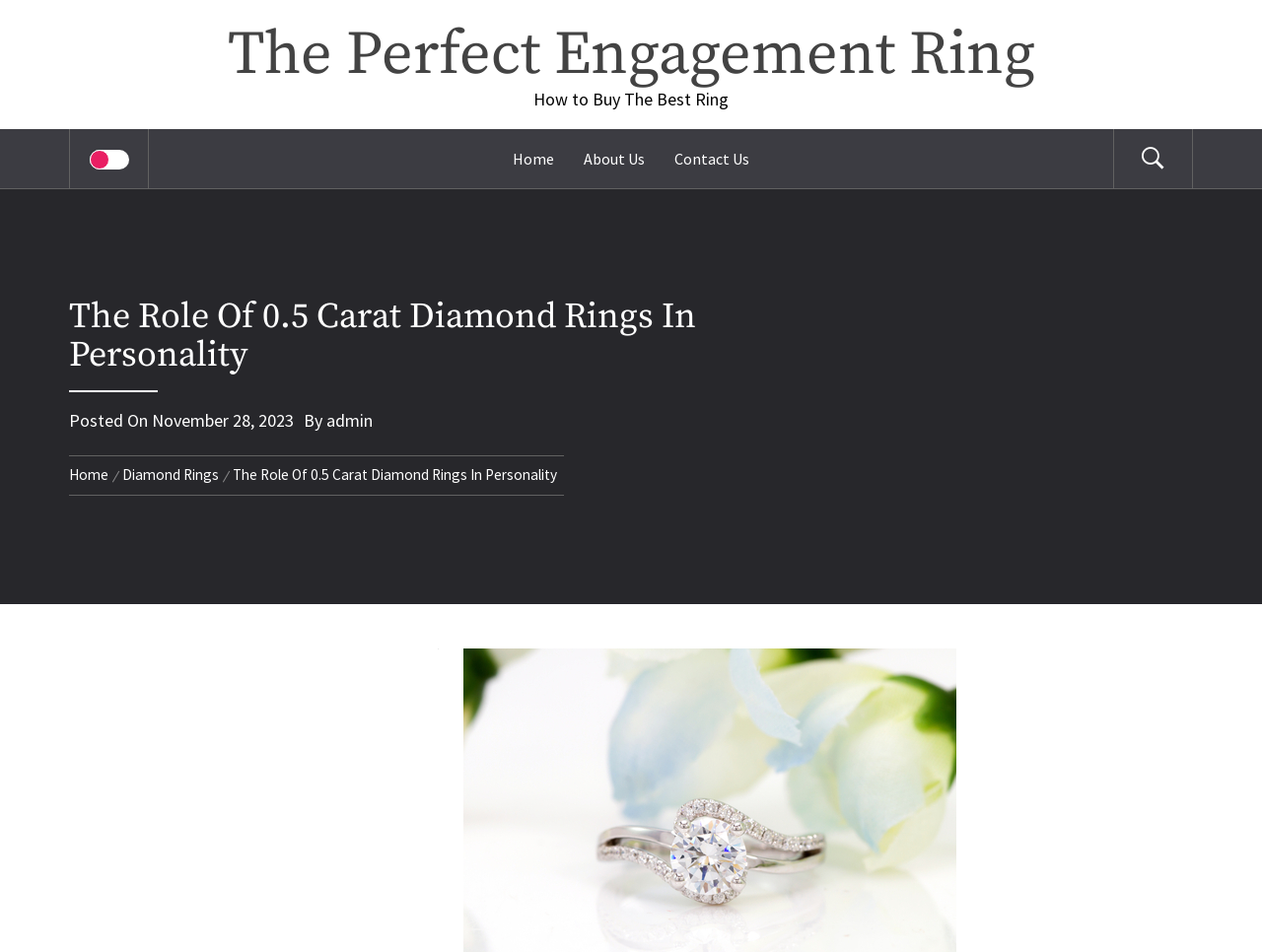By analyzing the image, answer the following question with a detailed response: What is the author of the latest article?

I found the author of the latest article by looking at the 'By' section, which is located below the main heading. The author is mentioned as a link, 'admin', next to the 'By' text.